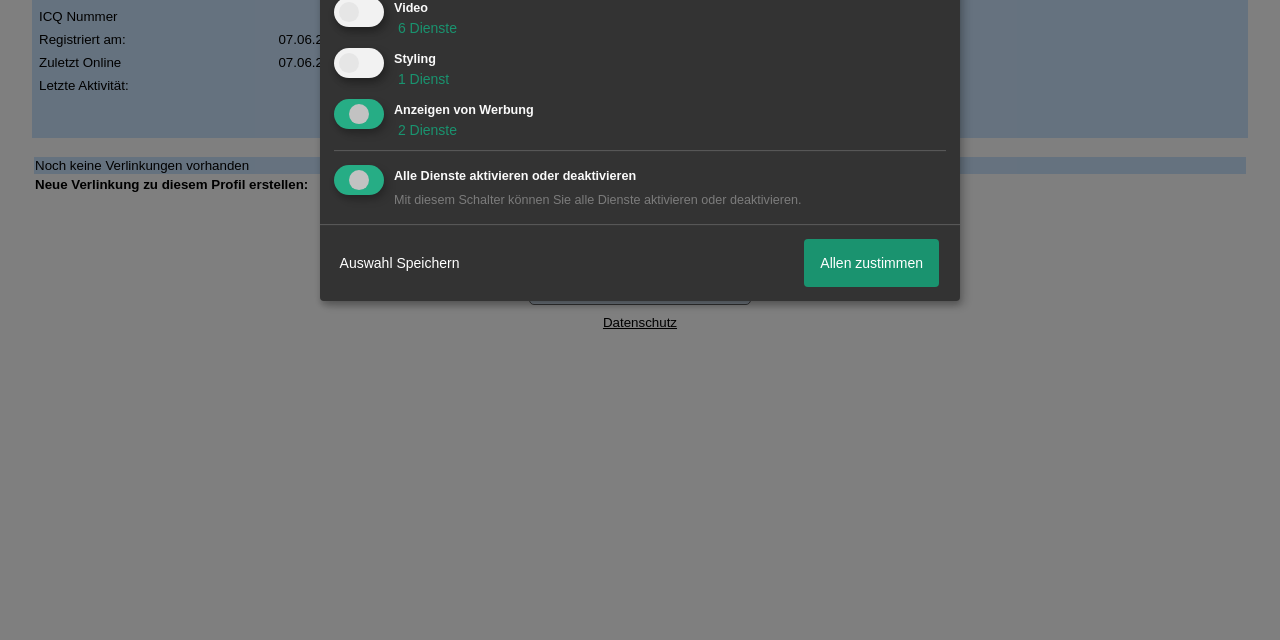Using the description: "Datenschutz", determine the UI element's bounding box coordinates. Ensure the coordinates are in the format of four float numbers between 0 and 1, i.e., [left, top, right, bottom].

[0.471, 0.492, 0.529, 0.516]